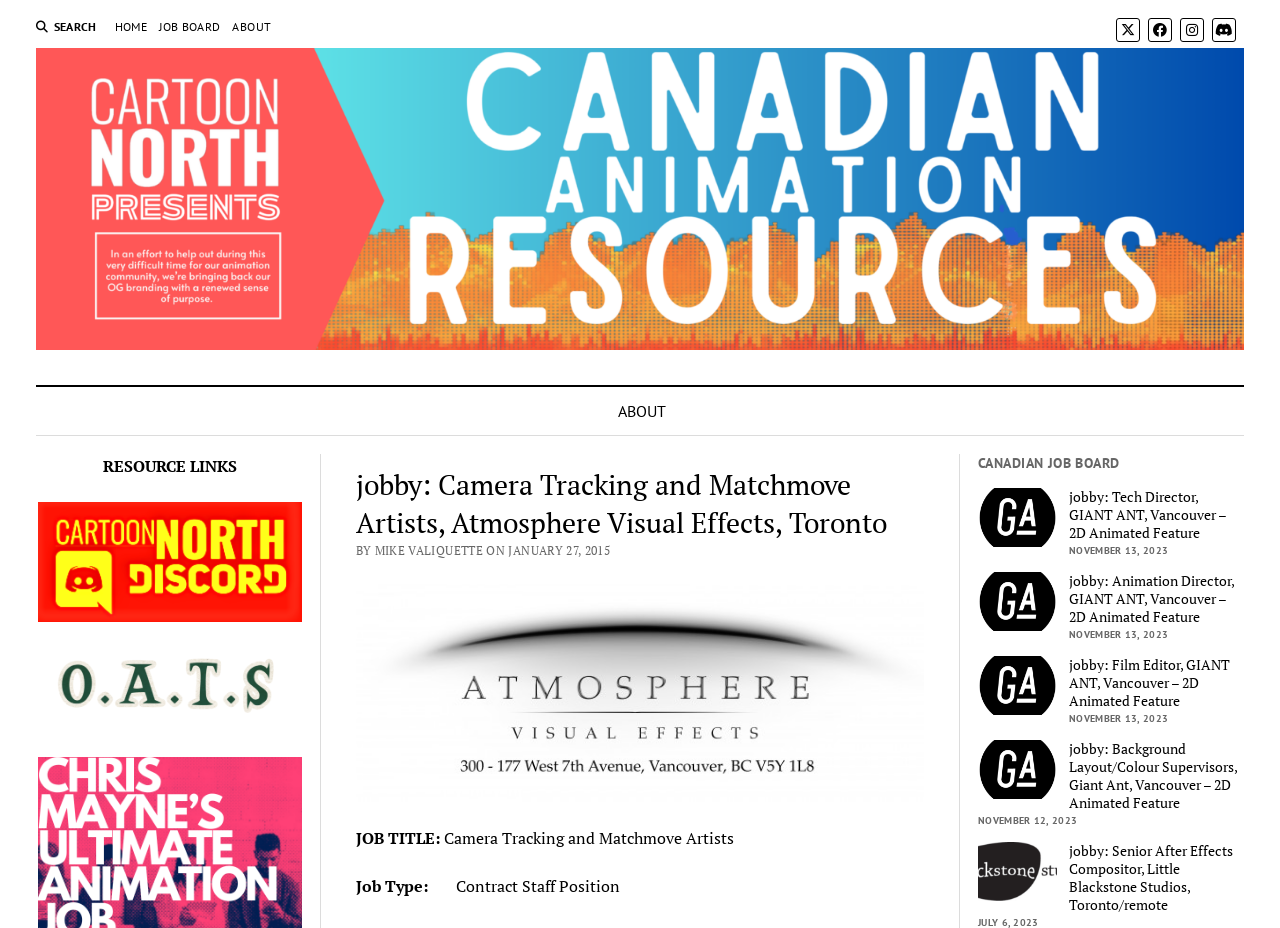Please locate the bounding box coordinates of the region I need to click to follow this instruction: "Visit CARTOON NORTH website".

[0.028, 0.334, 0.972, 0.389]